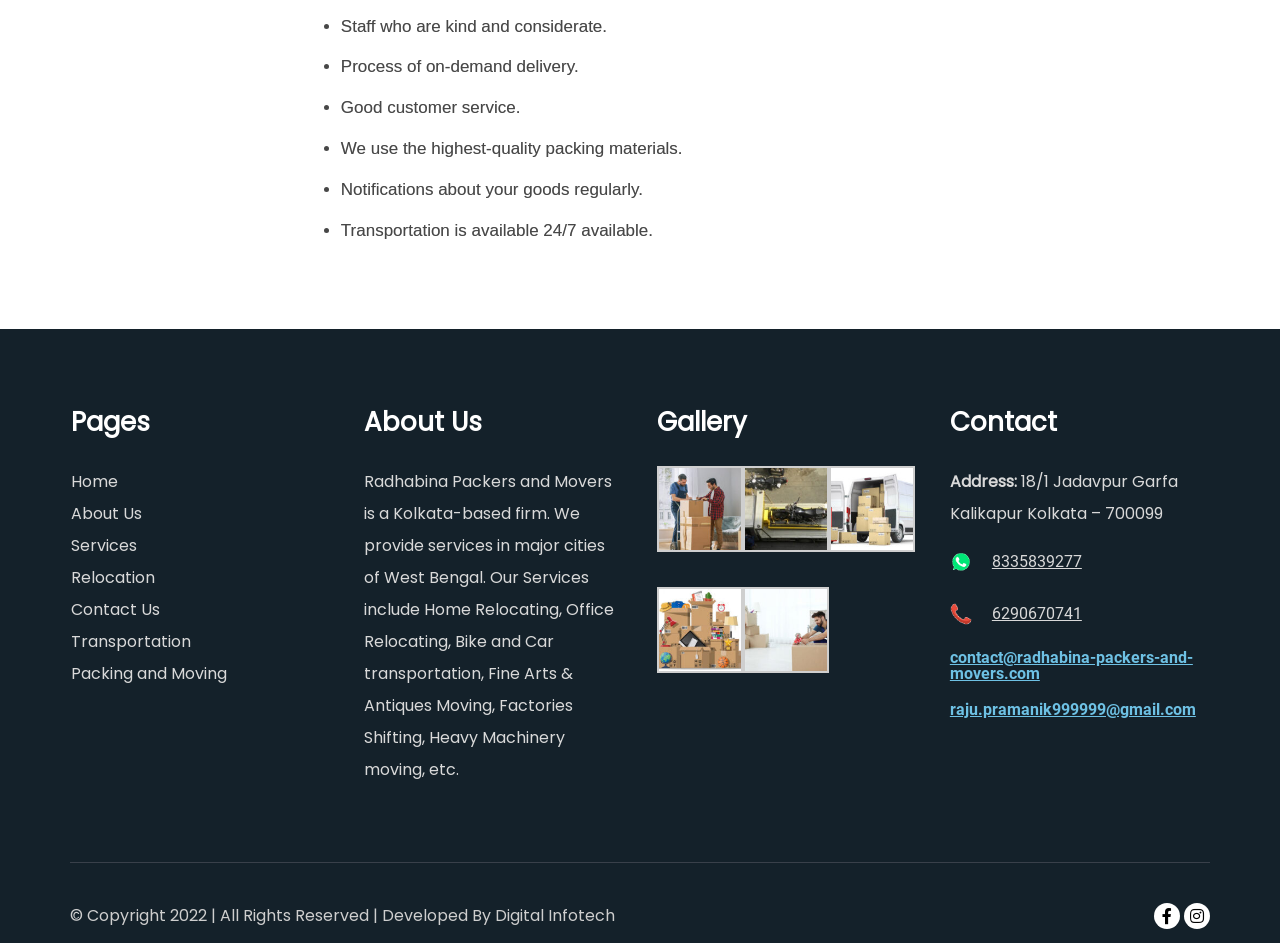Extract the bounding box coordinates for the UI element described by the text: "Packing and Moving". The coordinates should be in the form of [left, top, right, bottom] with values between 0 and 1.

[0.055, 0.702, 0.177, 0.726]